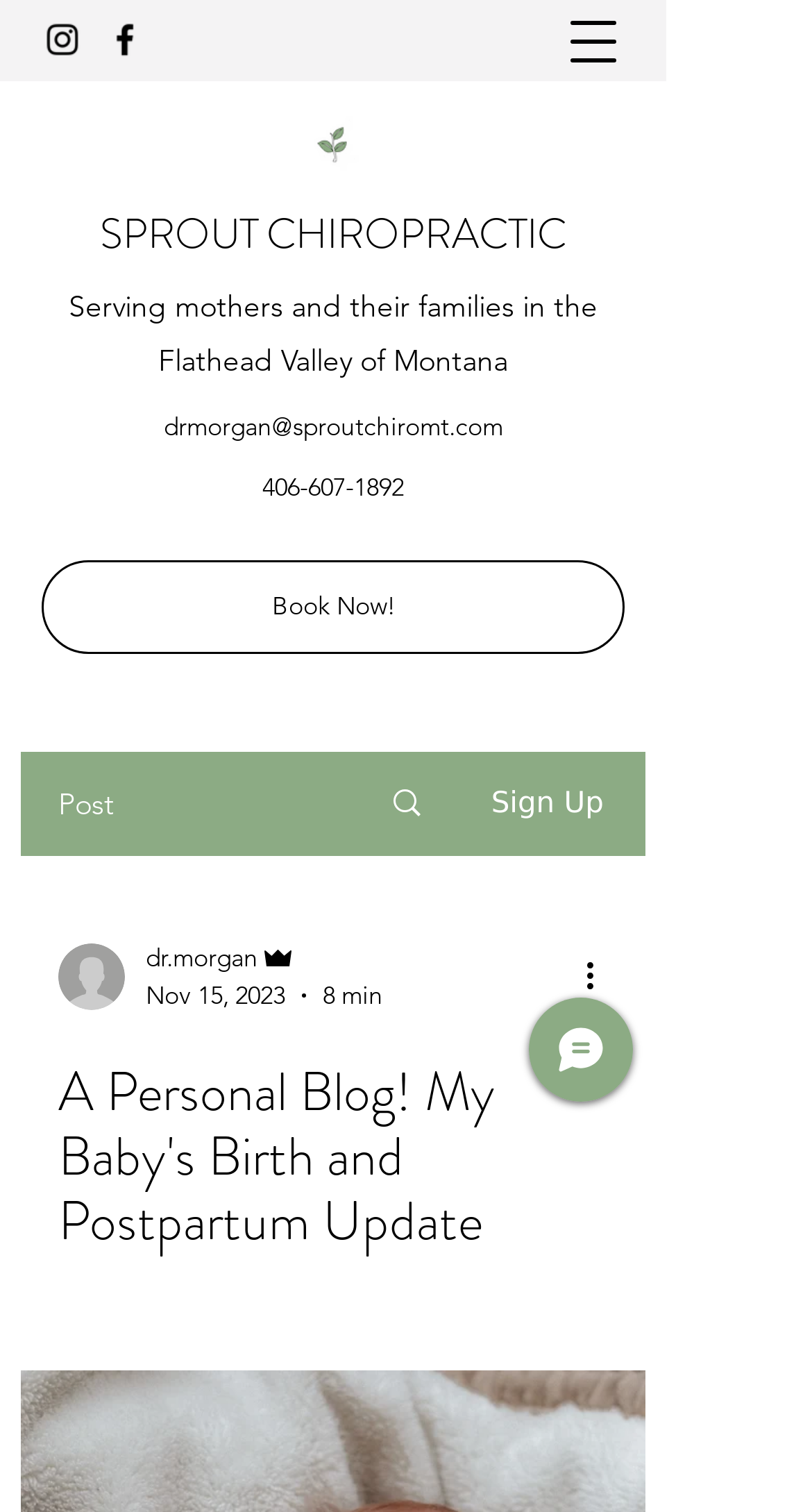What is the email address of the chiropractic clinic?
Please give a detailed answer to the question using the information shown in the image.

I found the link 'drmorgan@sproutchiromt.com' in the webpage, which appears to be the email address of the chiropractic clinic.